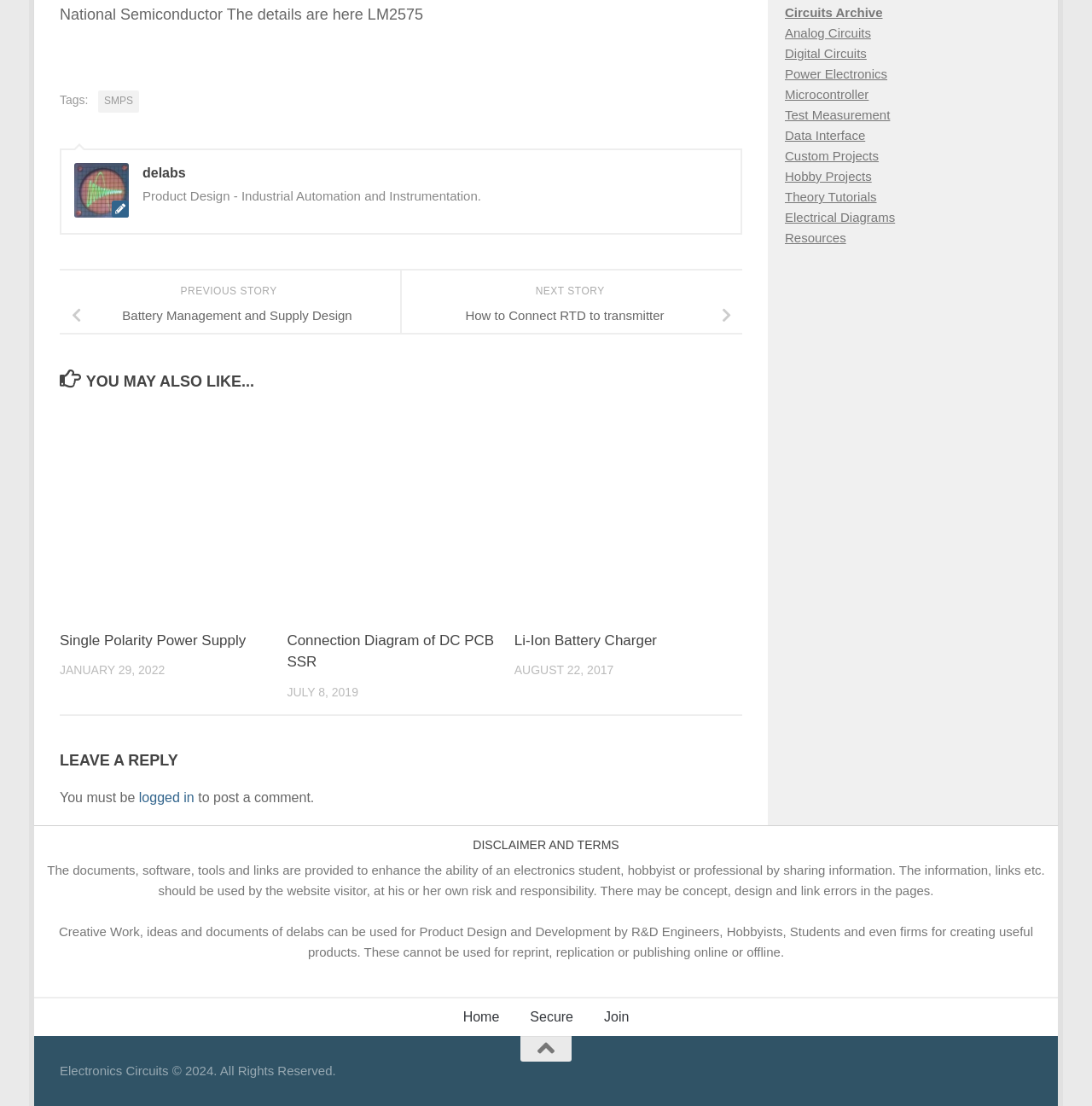Respond to the question below with a single word or phrase: What type of content is presented in the 'YOU MAY ALSO LIKE...' section?

Articles